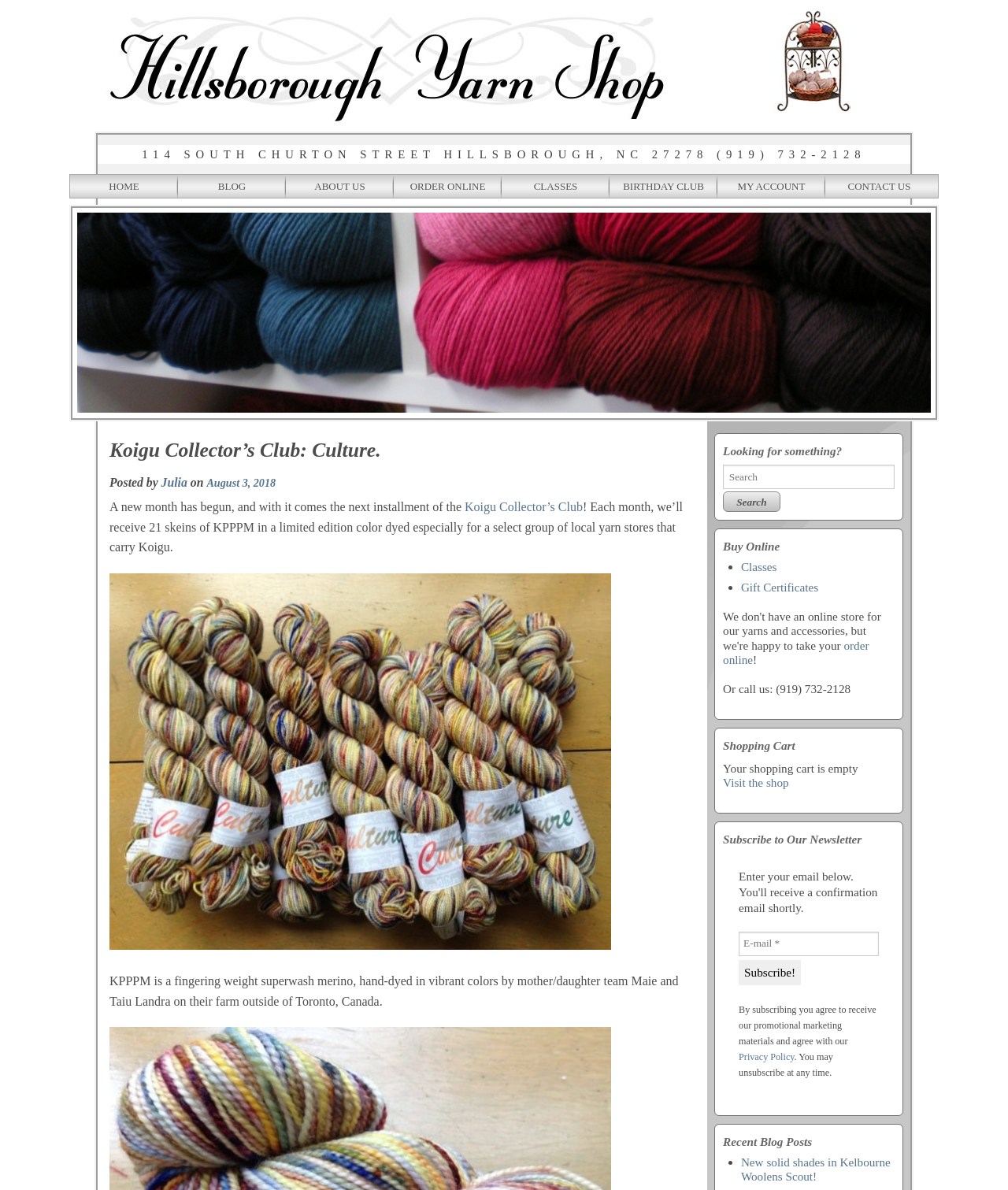Identify the bounding box coordinates of the clickable region required to complete the instruction: "Read the blog post about Koigu Collector’s Club". The coordinates should be given as four float numbers within the range of 0 and 1, i.e., [left, top, right, bottom].

[0.461, 0.42, 0.578, 0.431]